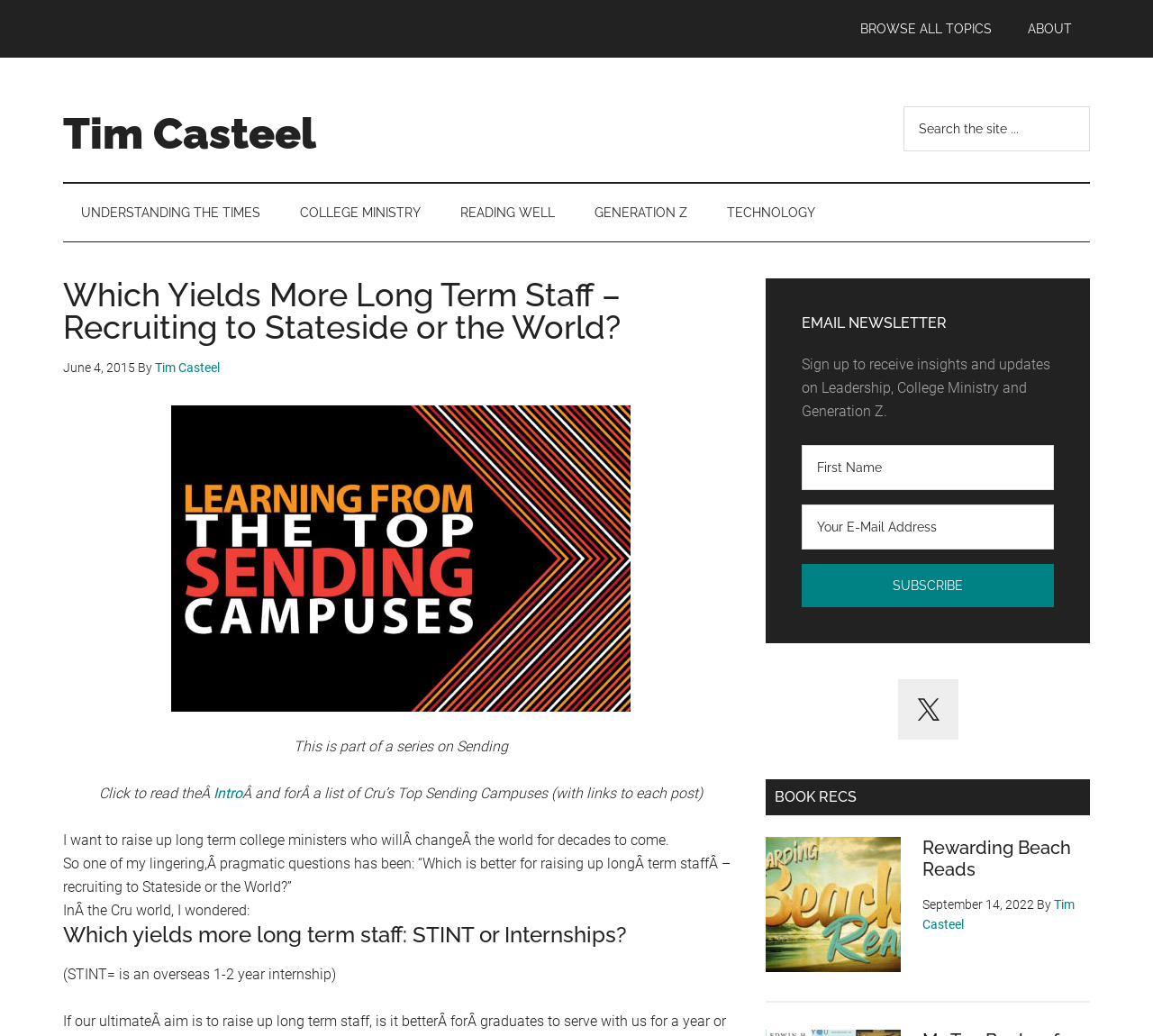Provide the bounding box coordinates of the HTML element this sentence describes: "Accessibility".

None